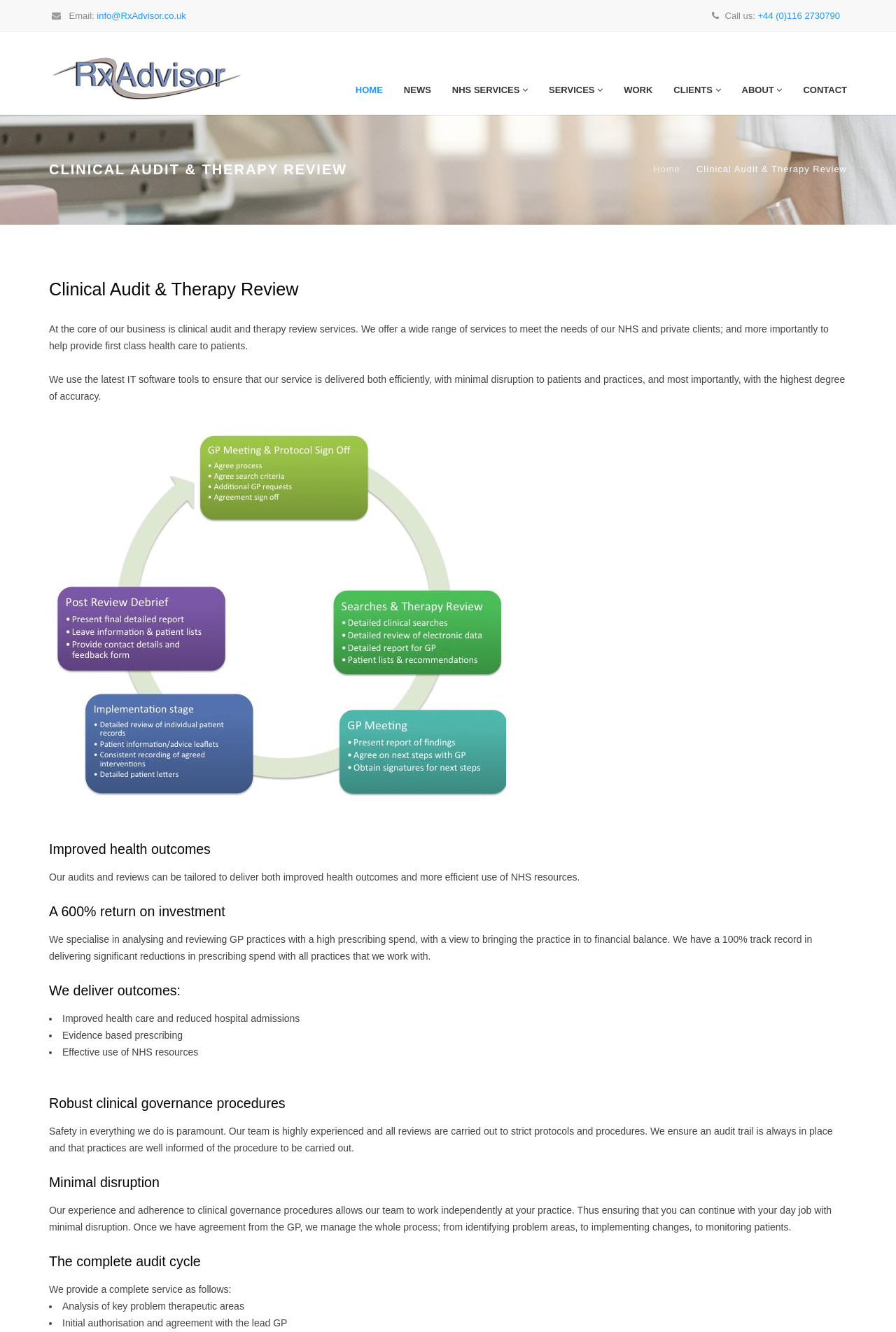What is the company's email address?
From the image, provide a succinct answer in one word or a short phrase.

info@RxAdvisor.co.uk